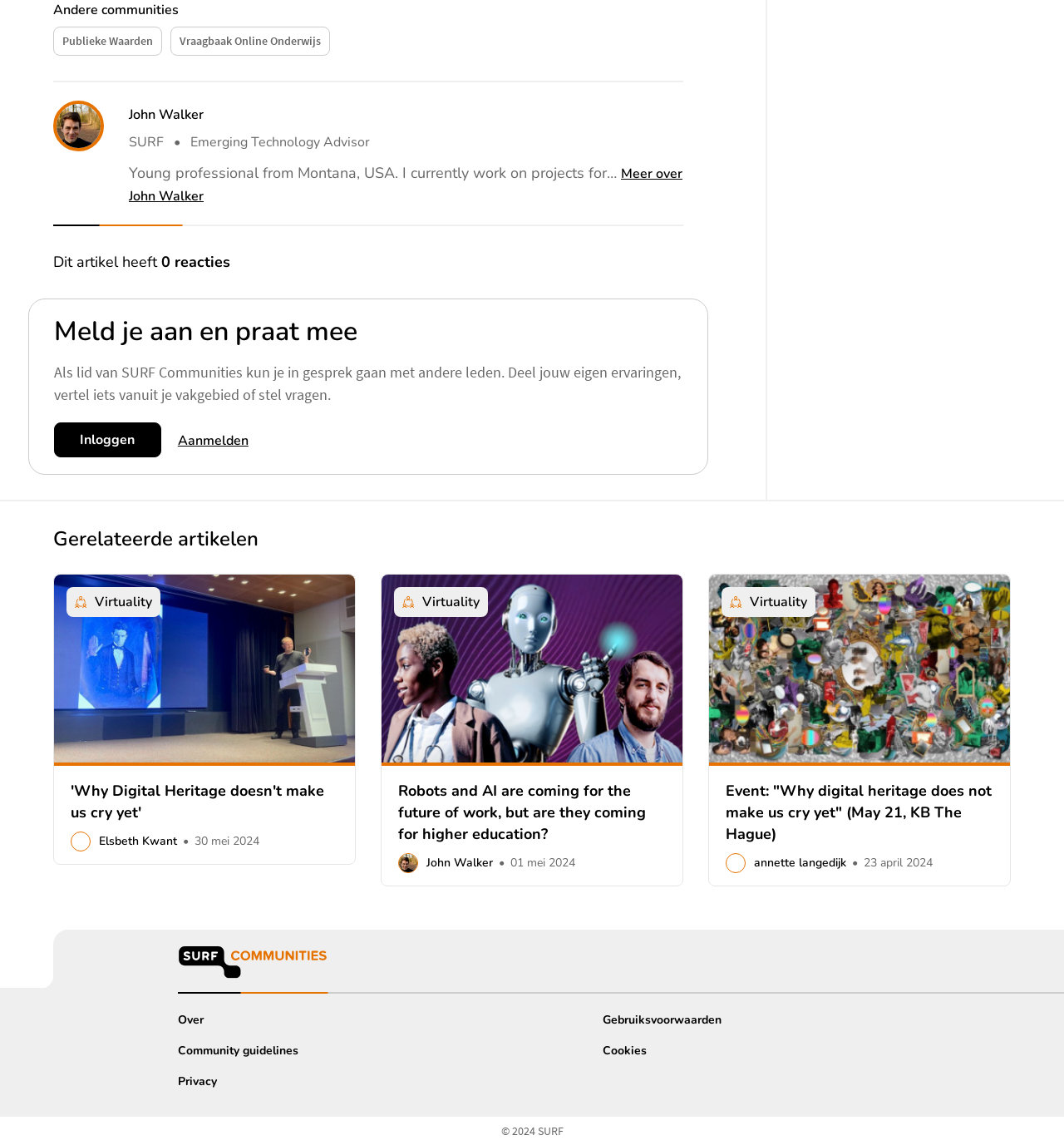Can you find the bounding box coordinates for the element that needs to be clicked to execute this instruction: "Register to SURF Communities"? The coordinates should be given as four float numbers between 0 and 1, i.e., [left, top, right, bottom].

[0.167, 0.377, 0.233, 0.393]